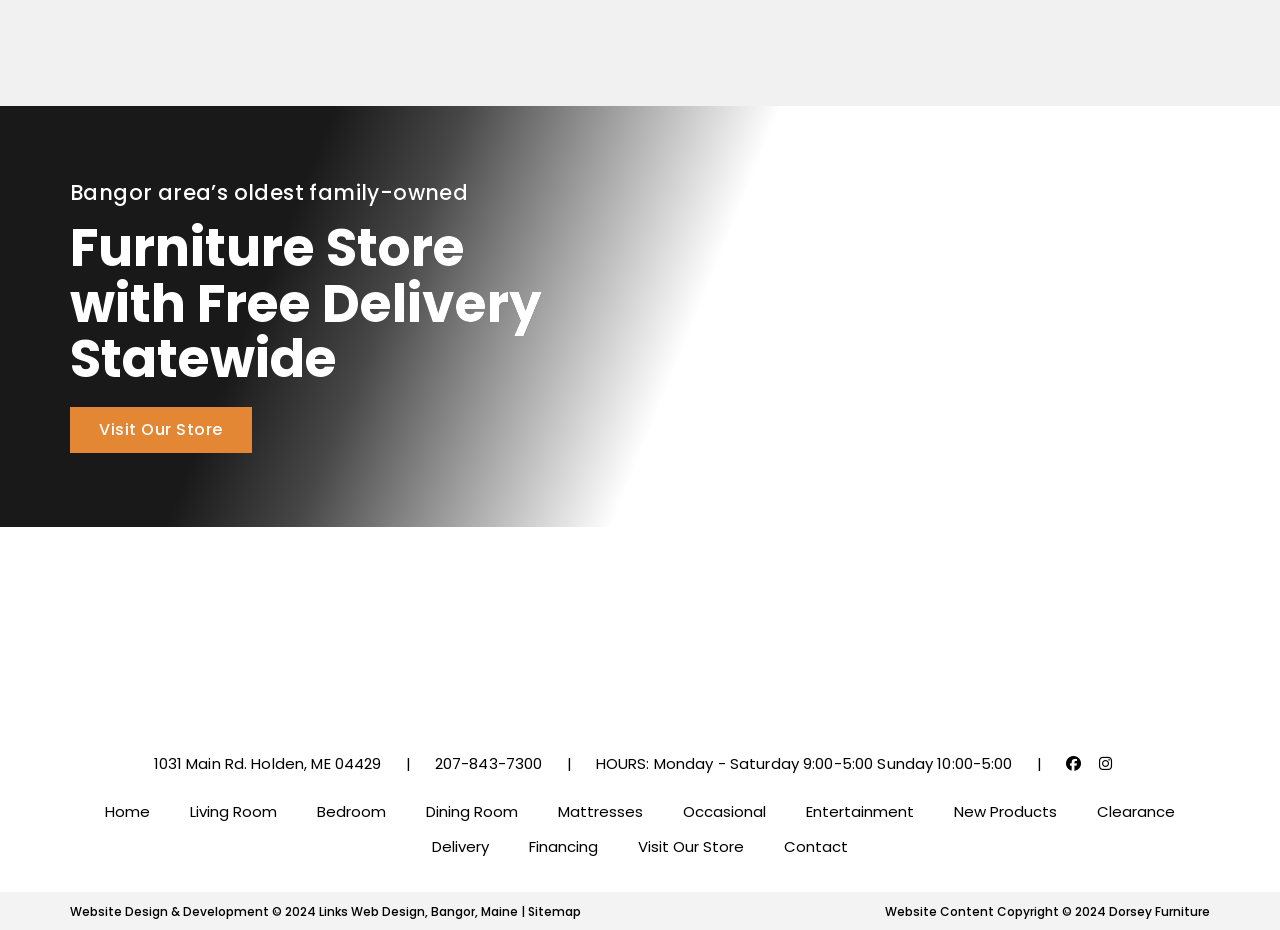Locate the bounding box coordinates of the region to be clicked to comply with the following instruction: "View living room products". The coordinates must be four float numbers between 0 and 1, in the form [left, top, right, bottom].

[0.148, 0.86, 0.216, 0.886]